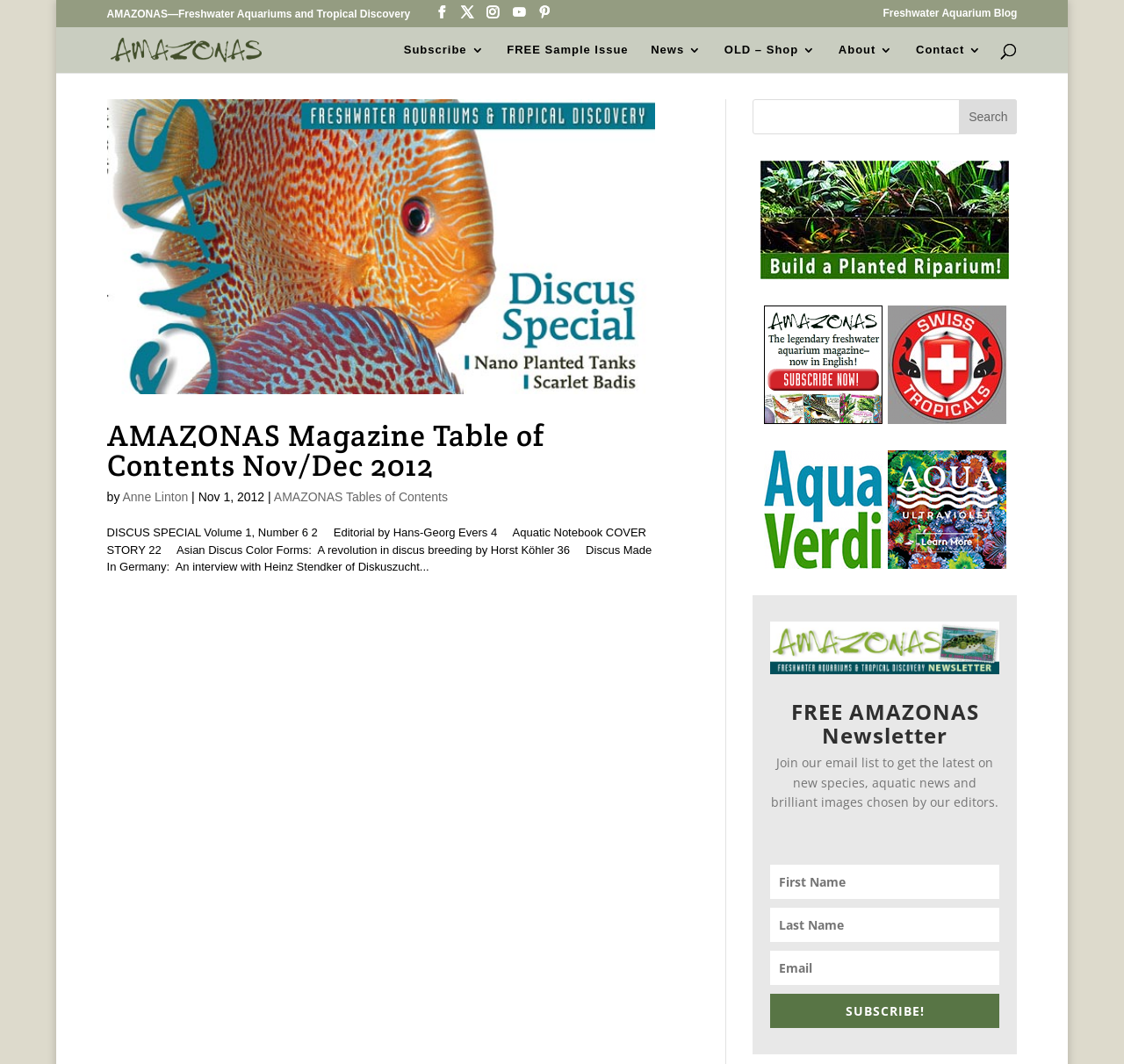Identify the bounding box coordinates of the section to be clicked to complete the task described by the following instruction: "Search in the archives". The coordinates should be four float numbers between 0 and 1, formatted as [left, top, right, bottom].

[0.67, 0.093, 0.905, 0.126]